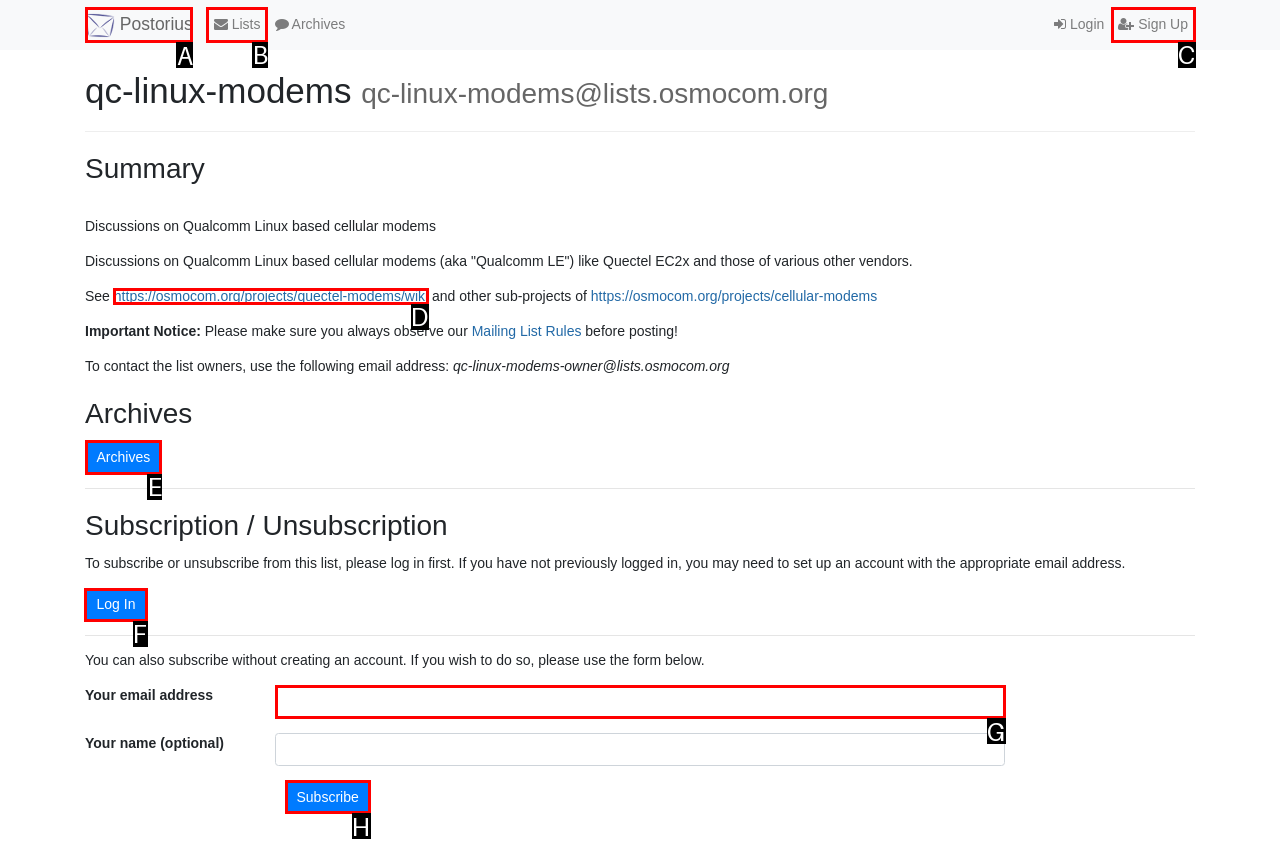Please indicate which HTML element should be clicked to fulfill the following task: Click on Login. Provide the letter of the selected option.

F